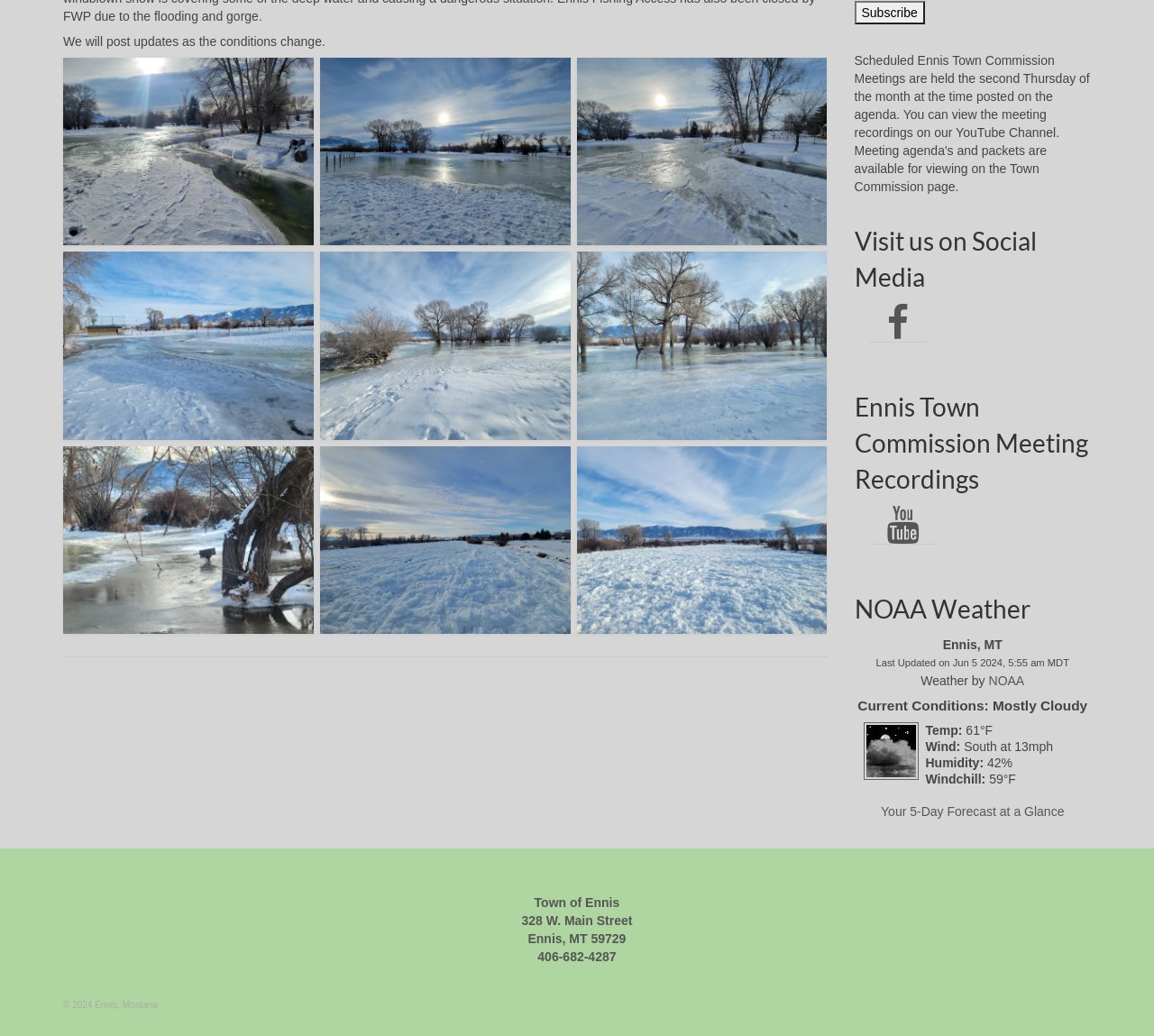Locate the bounding box of the UI element described by: "parent_node: Name* name="submit" value="Subscribe"" in the given webpage screenshot.

[0.74, 0.001, 0.801, 0.023]